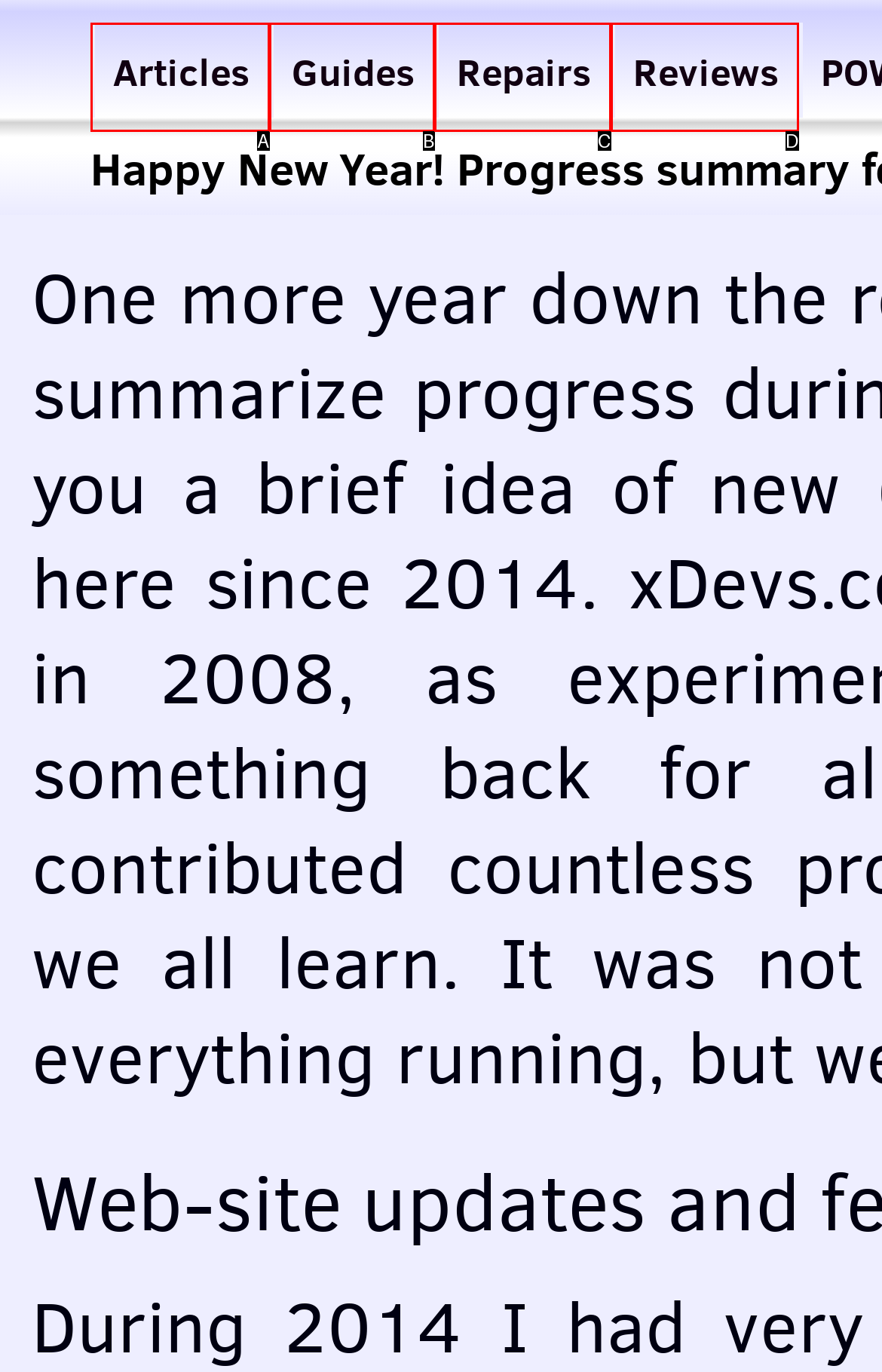Please identify the UI element that matches the description: Cart
Respond with the letter of the correct option.

None